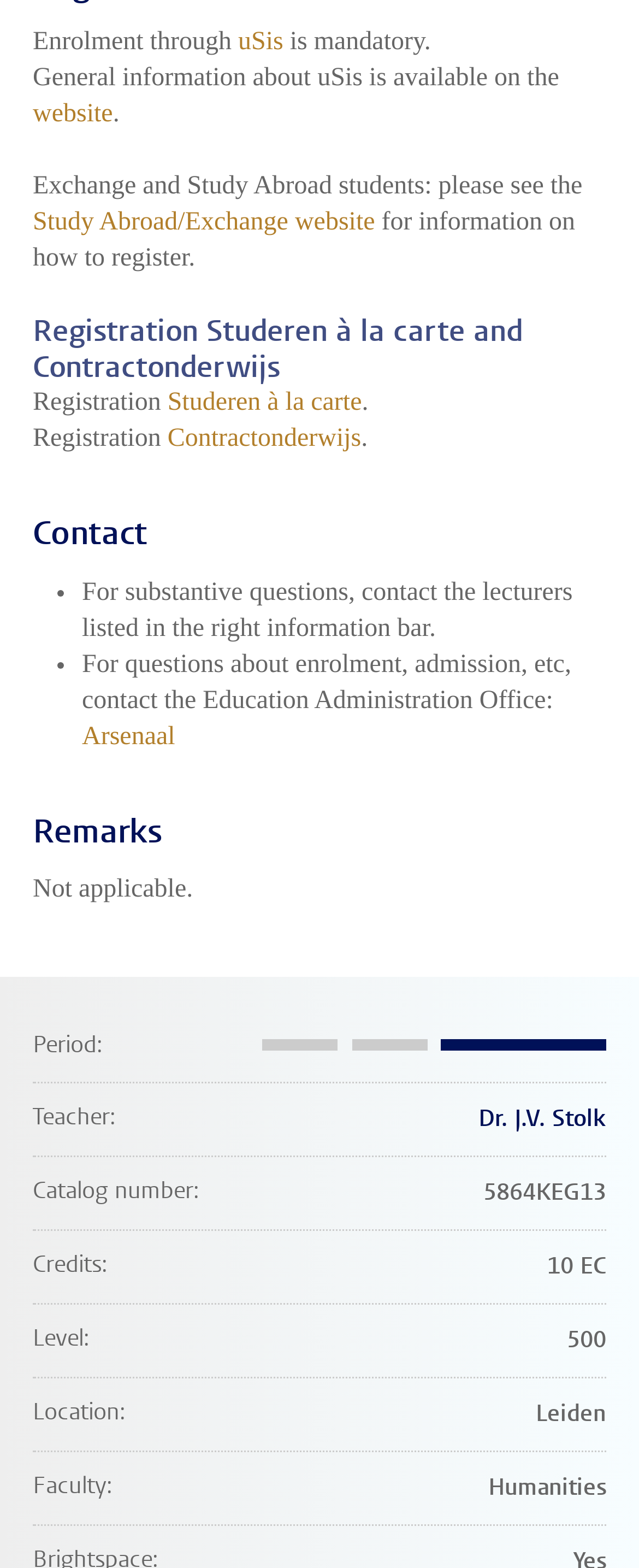Who is the teacher of the course?
Examine the image and provide an in-depth answer to the question.

The webpage provides information about the course, including the teacher's name. The teacher's name is mentioned in the description list detail section of the webpage, which is Dr. J.V. Stolk, and is provided as a link.